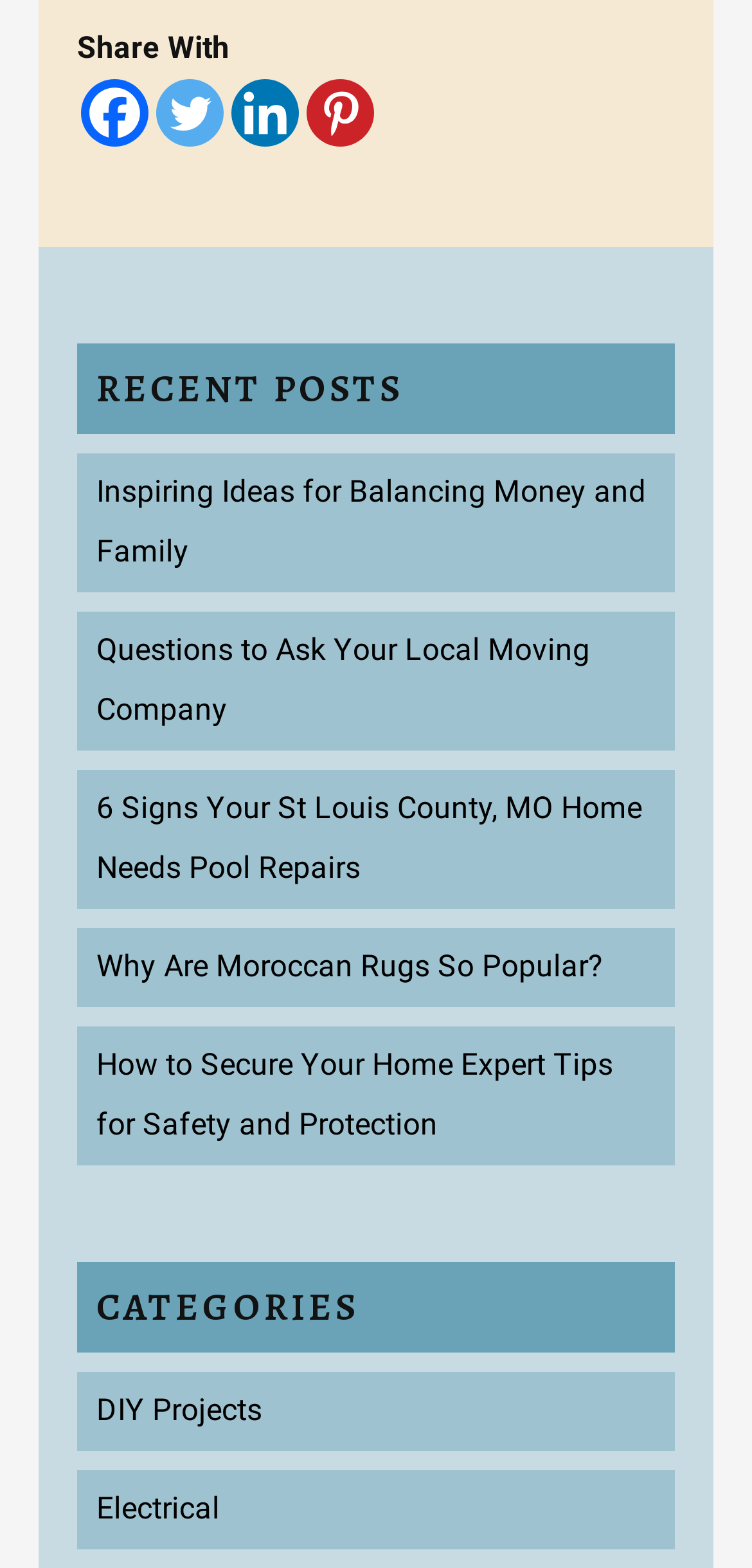Please determine the bounding box coordinates for the element that should be clicked to follow these instructions: "View 6 Signs Your St Louis County, MO Home Needs Pool Repairs".

[0.128, 0.505, 0.854, 0.565]